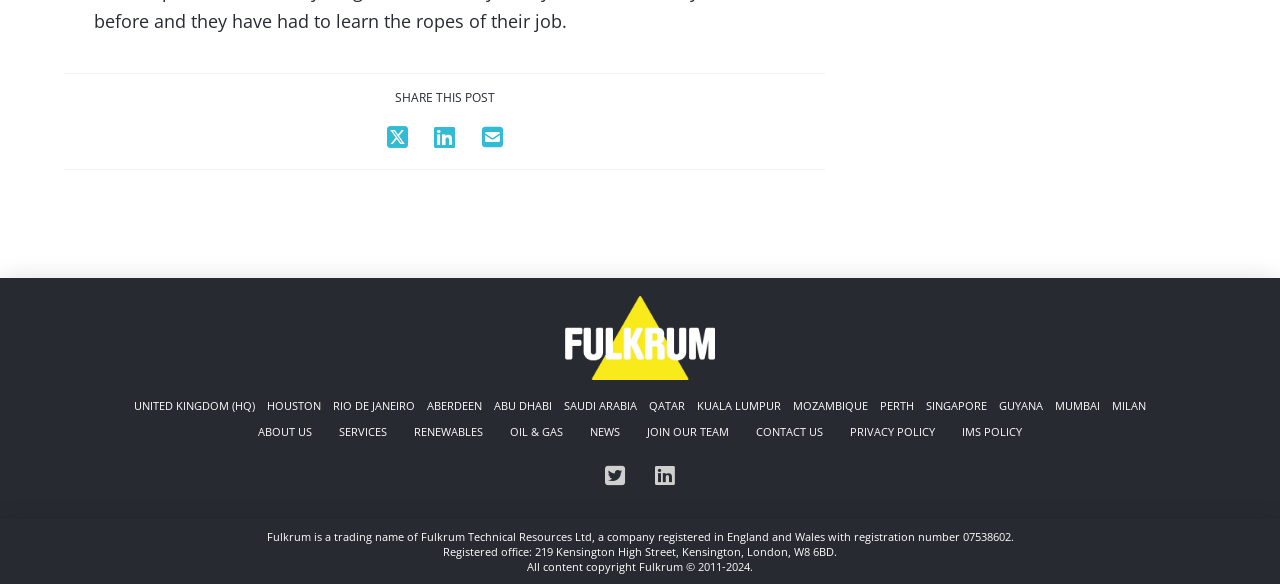Provide a short answer using a single word or phrase for the following question: 
What year range is mentioned in the copyright notice?

2011-2024